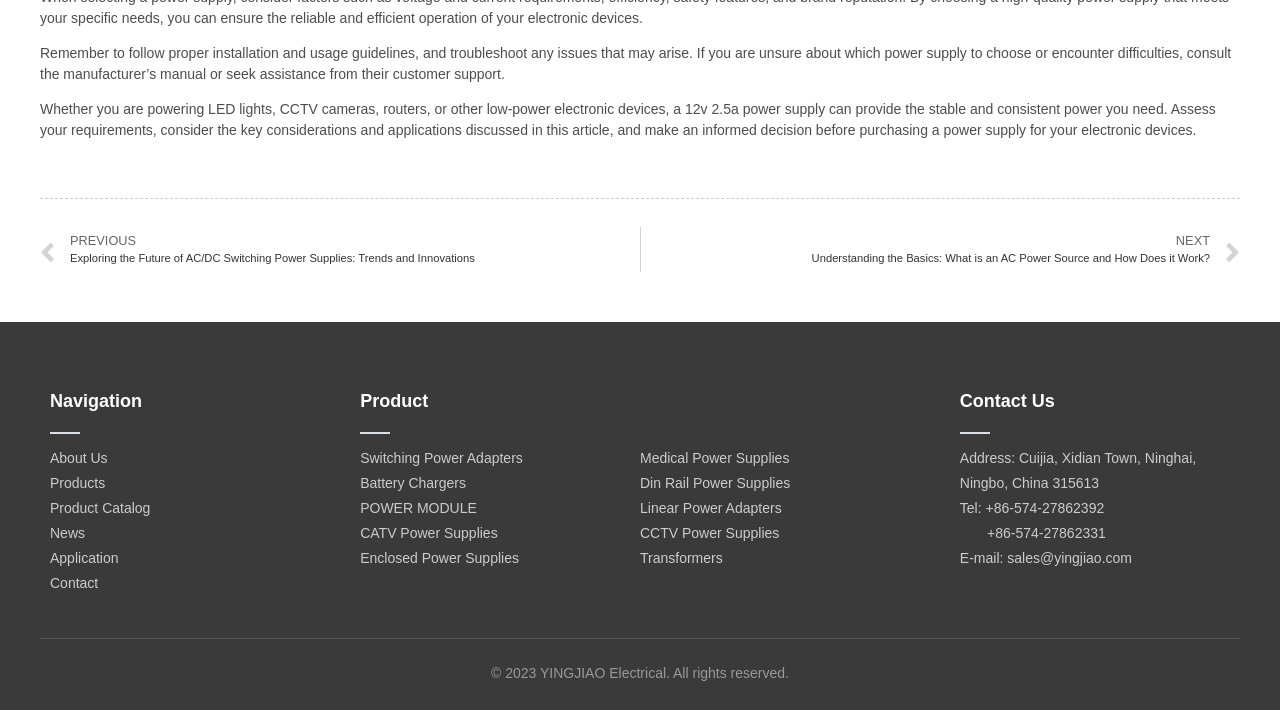Please determine the bounding box coordinates of the element to click in order to execute the following instruction: "Search for projects". The coordinates should be four float numbers between 0 and 1, specified as [left, top, right, bottom].

None